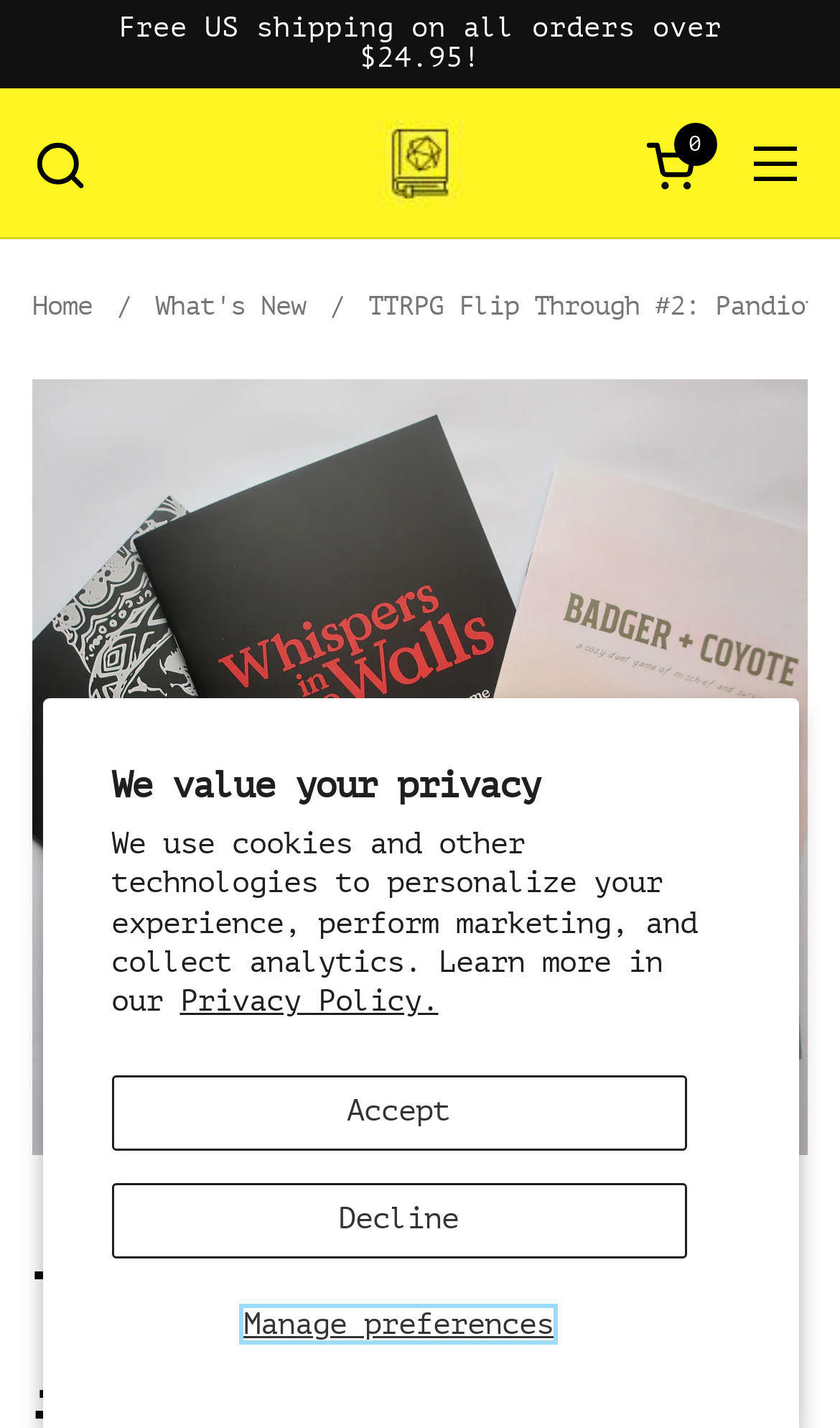Determine the bounding box coordinates of the element's region needed to click to follow the instruction: "Open search". Provide these coordinates as four float numbers between 0 and 1, formatted as [left, top, right, bottom].

[0.038, 0.096, 0.103, 0.134]